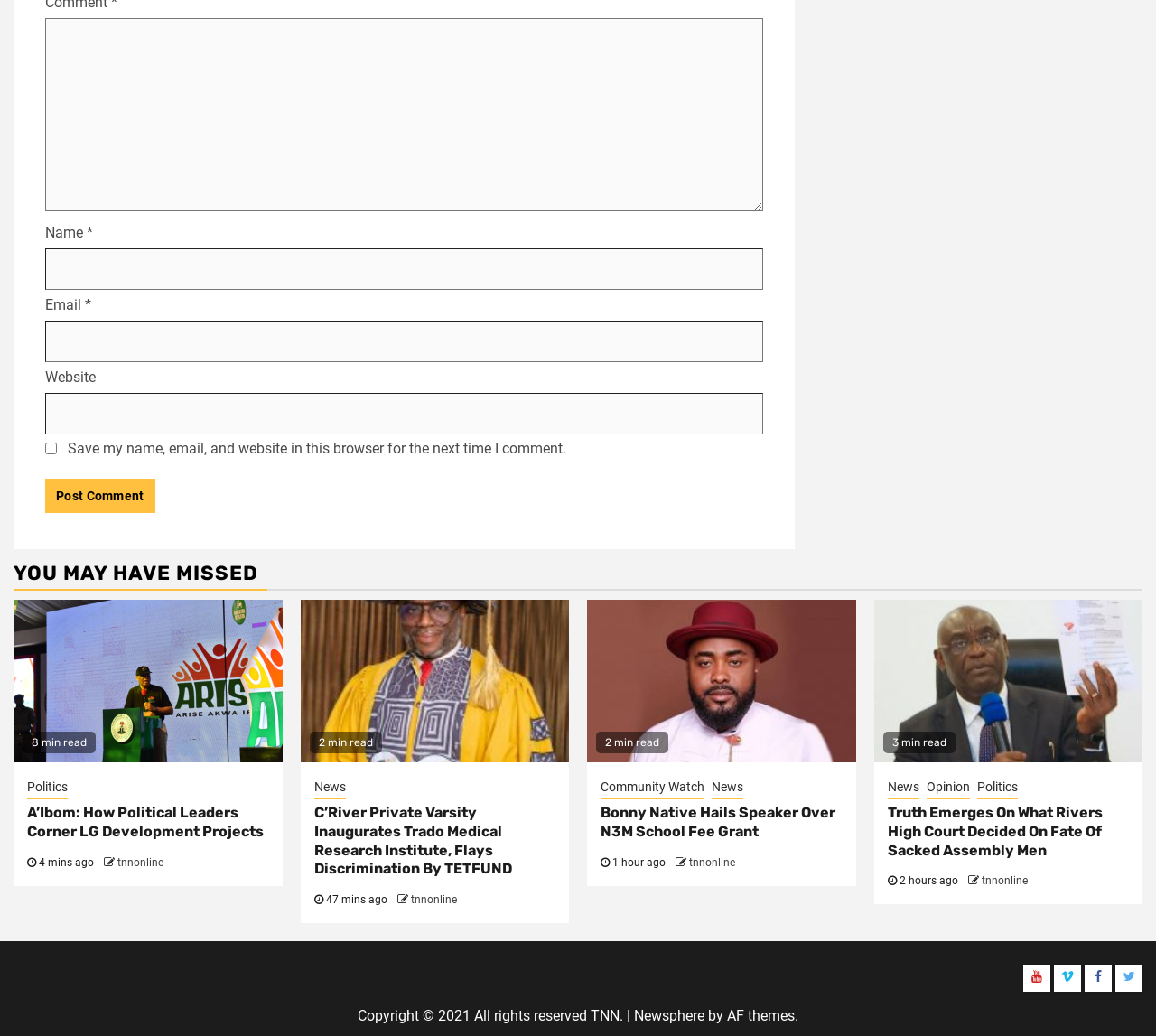Bounding box coordinates must be specified in the format (top-left x, top-left y, bottom-right x, bottom-right y). All values should be floating point numbers between 0 and 1. What are the bounding box coordinates of the UI element described as: Leave a Comment

None